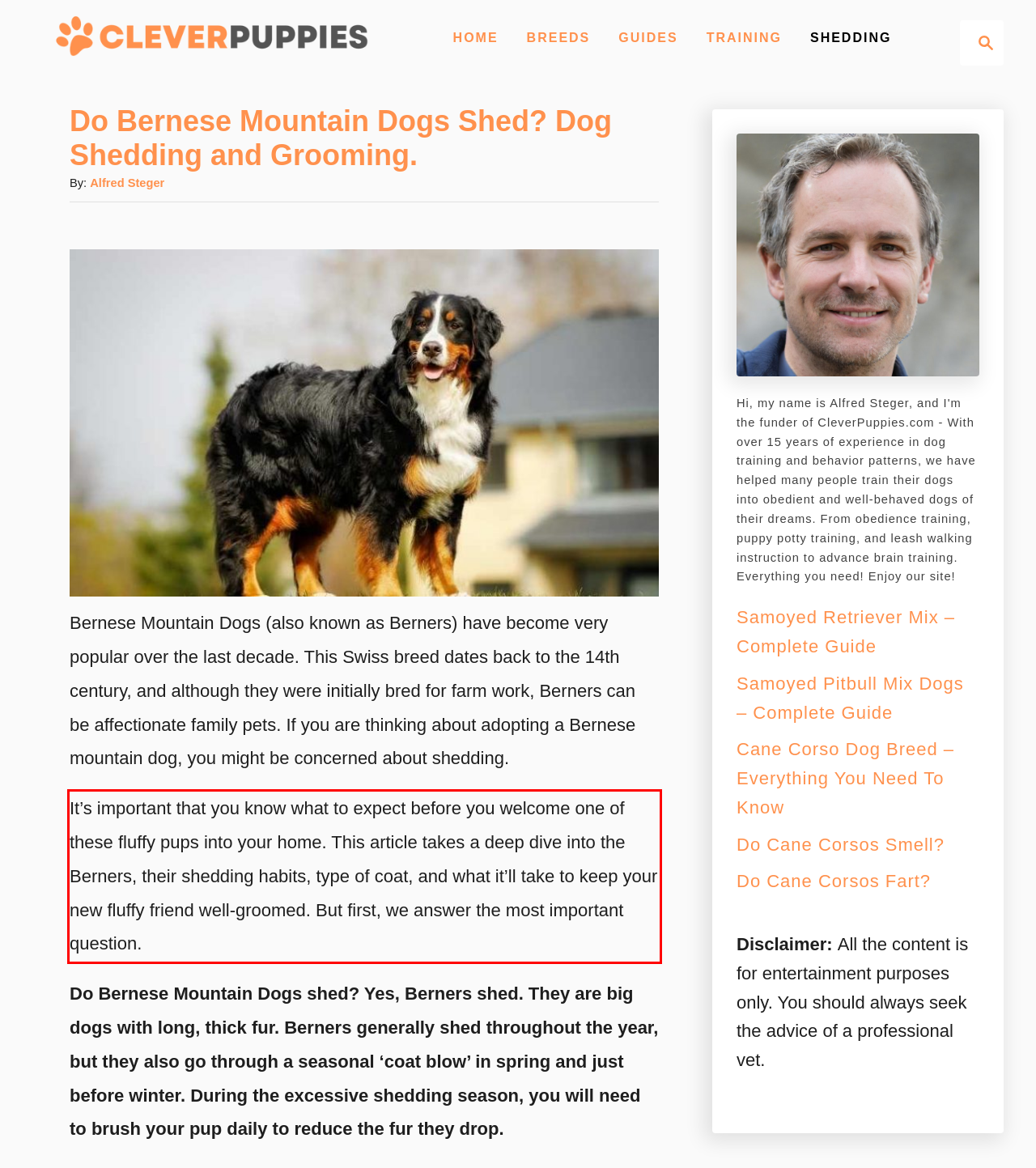Identify the text inside the red bounding box in the provided webpage screenshot and transcribe it.

It’s important that you know what to expect before you welcome one of these fluffy pups into your home. This article takes a deep dive into the Berners, their shedding habits, type of coat, and what it’ll take to keep your new fluffy friend well-groomed. But first, we answer the most important question.